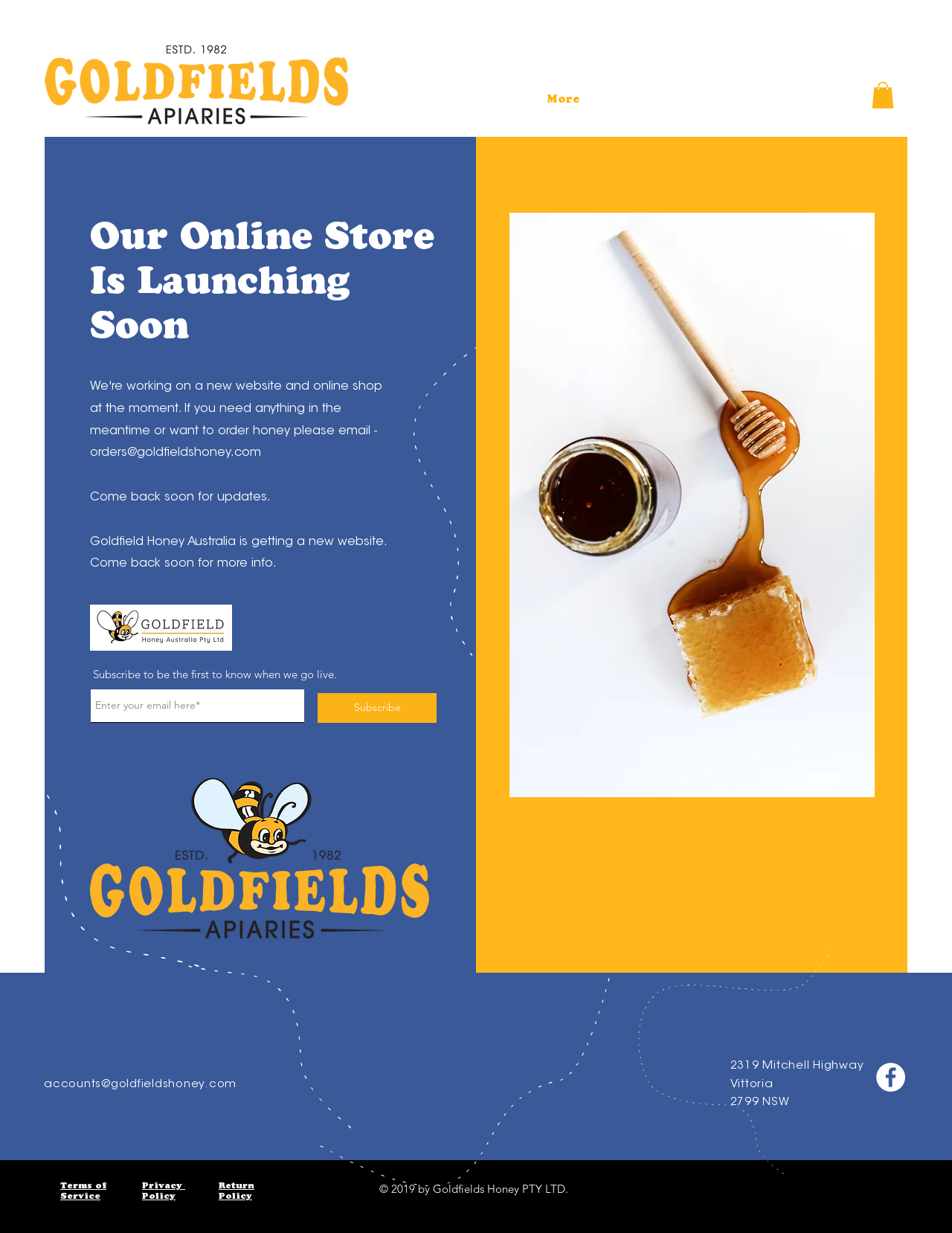Locate the bounding box coordinates of the element that should be clicked to fulfill the instruction: "View terms of service".

[0.063, 0.959, 0.112, 0.975]